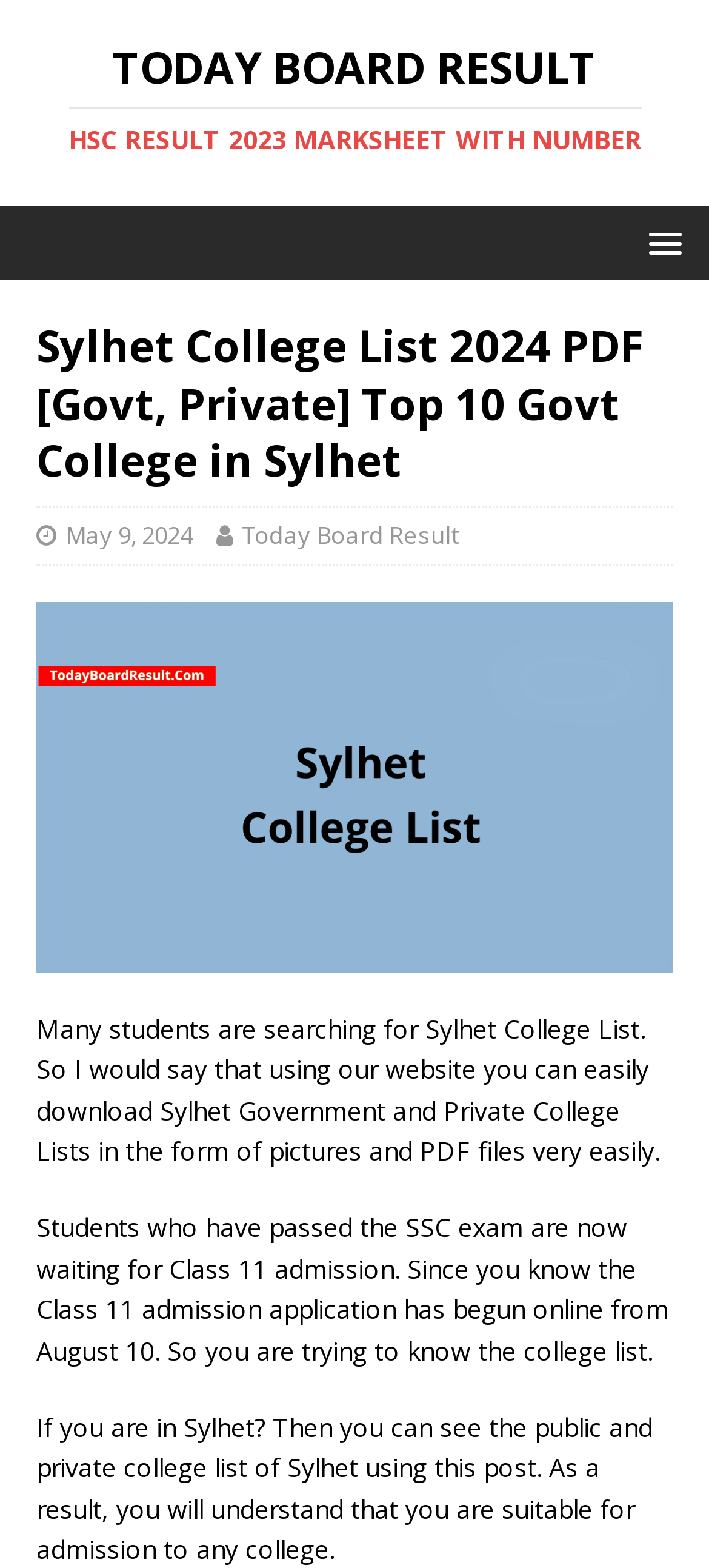Extract the main title from the webpage and generate its text.

Sylhet College List 2024 PDF [Govt, Private] Top 10 Govt College in Sylhet